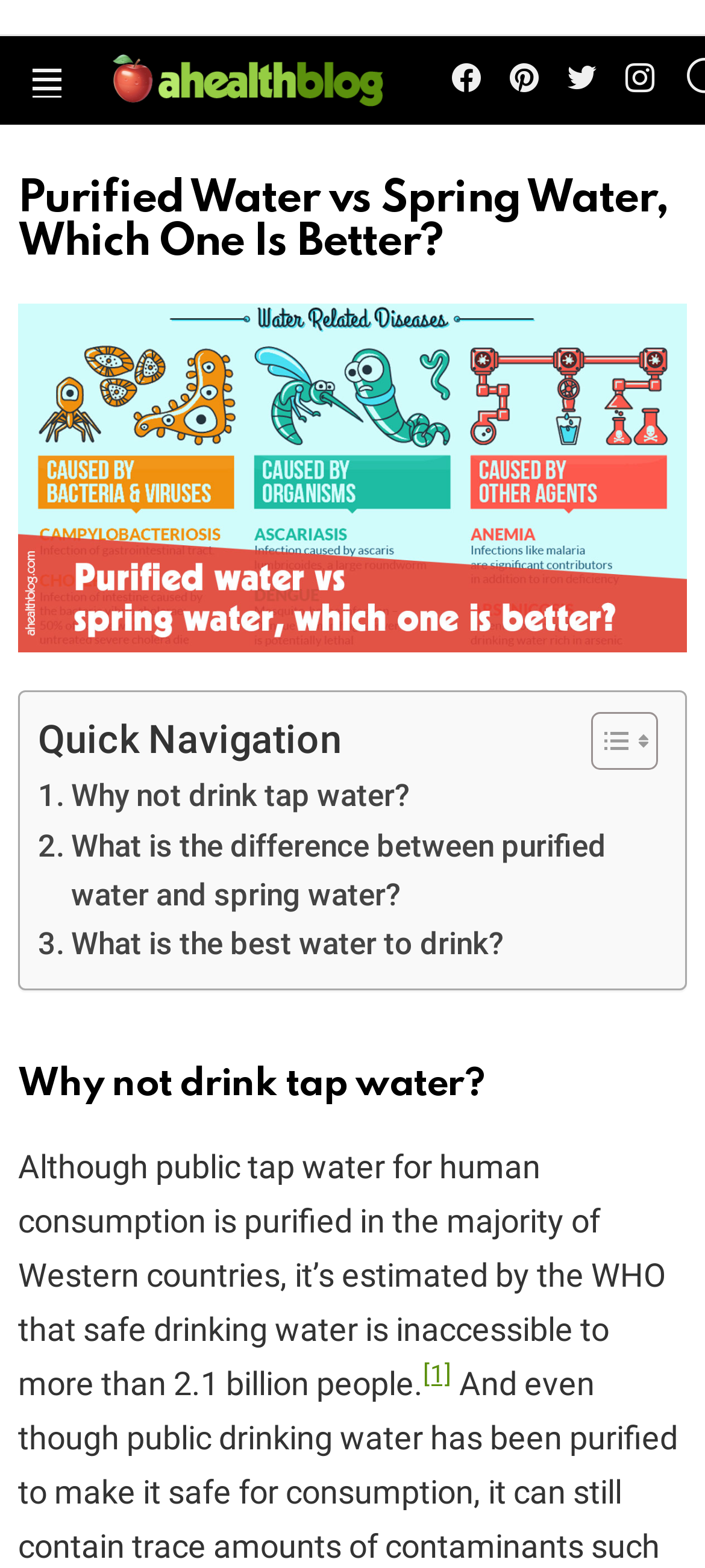Refer to the screenshot and answer the following question in detail:
What is the source of the statistic mentioned in the 'Why not drink tap water?' section?

The source of the statistic mentioned in the 'Why not drink tap water?' section, which states that safe drinking water is inaccessible to more than 2.1 billion people, is the World Health Organization (WHO), as indicated by the superscript [1] and the corresponding link.